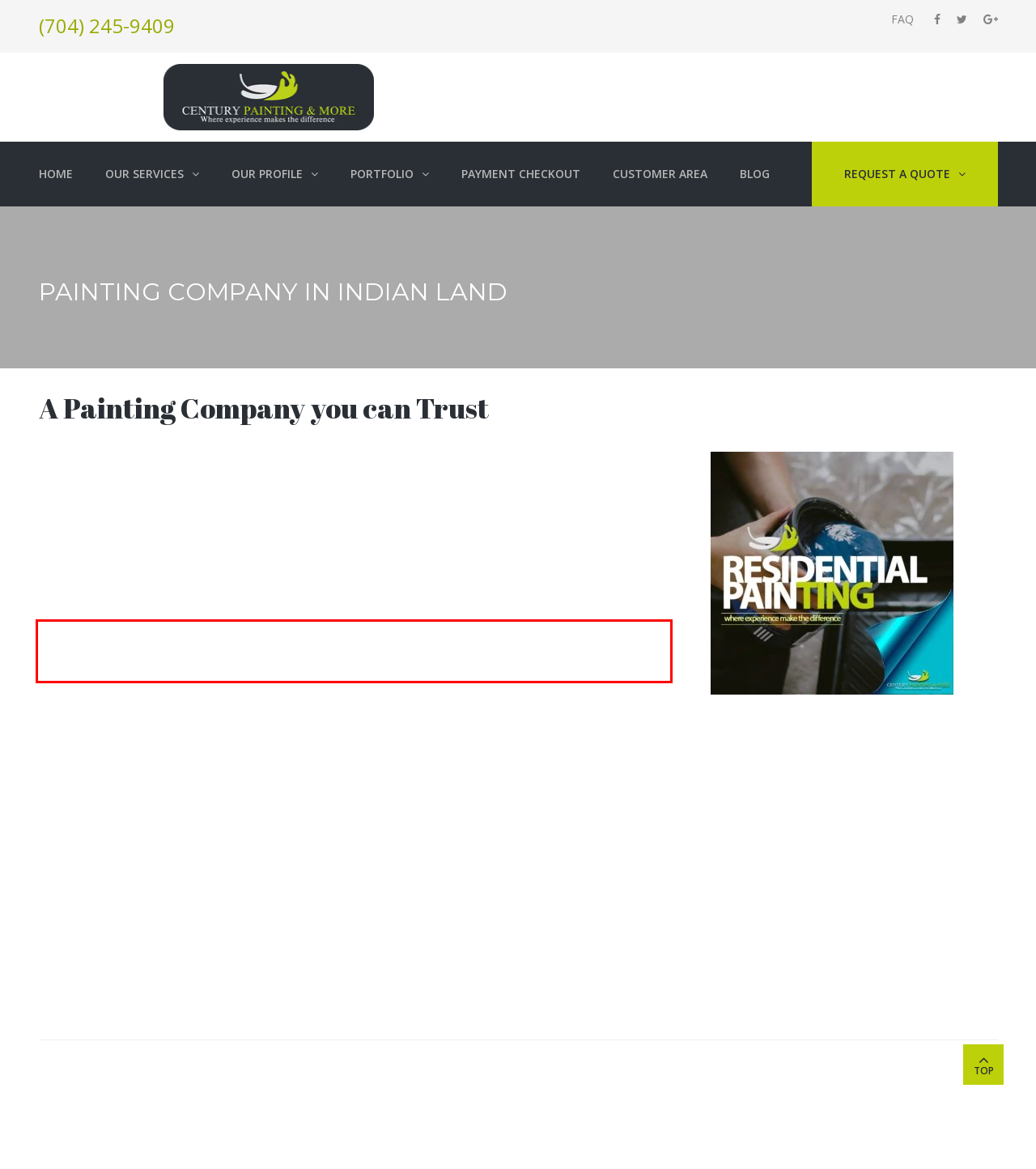View the screenshot of the webpage and identify the UI element surrounded by a red bounding box. Extract the text contained within this red bounding box.

That’s why, when you are in need of a trustworthy painting company in Indian Land, you can always count on us here at Century Painting. We treat our customers the right way: with respect and honesty. Here are some things that you will never experience when you work with us: